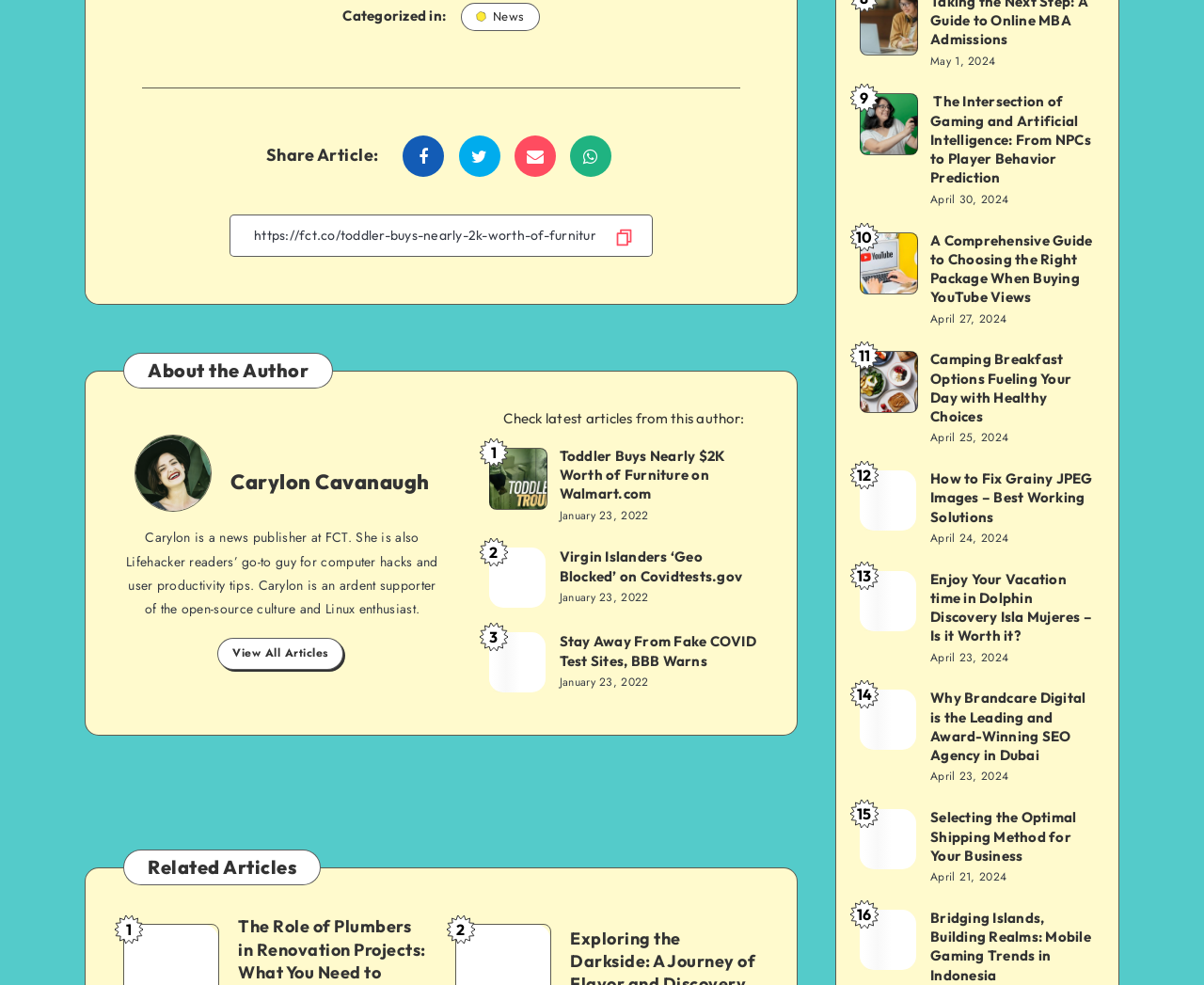Please specify the bounding box coordinates of the clickable section necessary to execute the following command: "Check related article 'The Intersection of Gaming and Artificial Intelligence: From NPCs to Player Behavior Prediction'".

[0.773, 0.094, 0.909, 0.191]